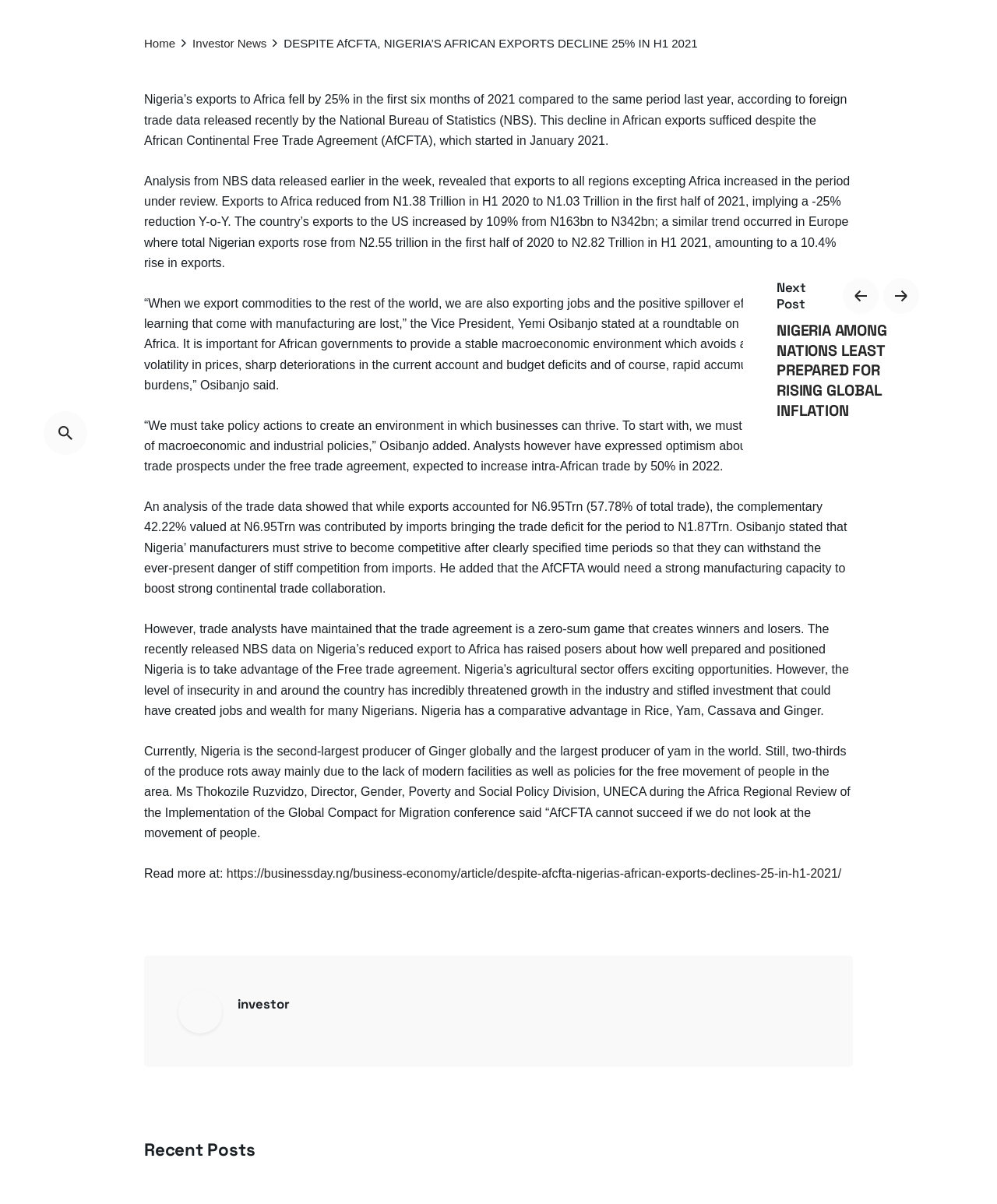Provide the bounding box coordinates for the UI element described in this sentence: "Home". The coordinates should be four float values between 0 and 1, i.e., [left, top, right, bottom].

[0.145, 0.03, 0.176, 0.041]